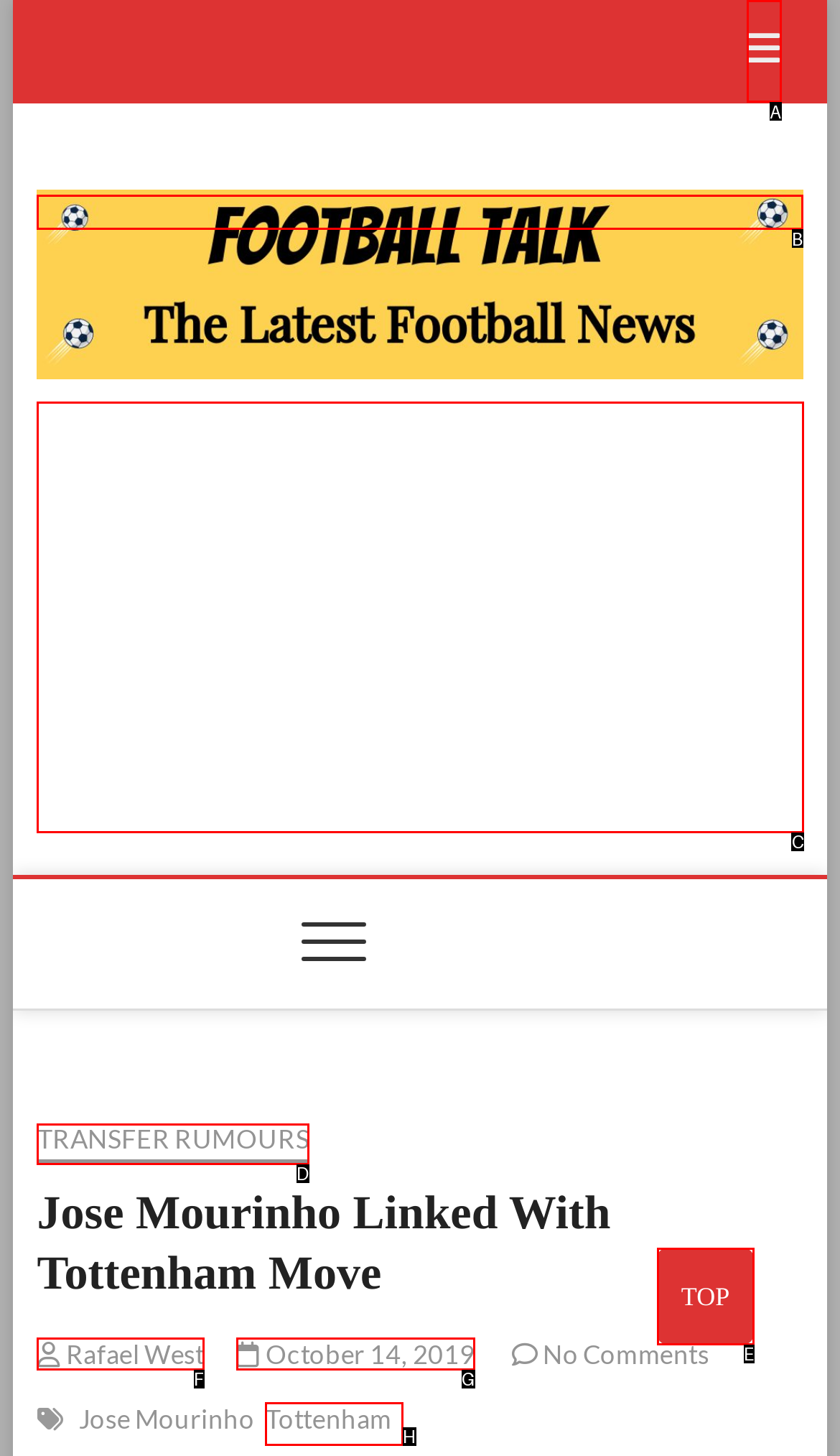Given the description: alt="FootballTalk.org", select the HTML element that matches it best. Reply with the letter of the chosen option directly.

B